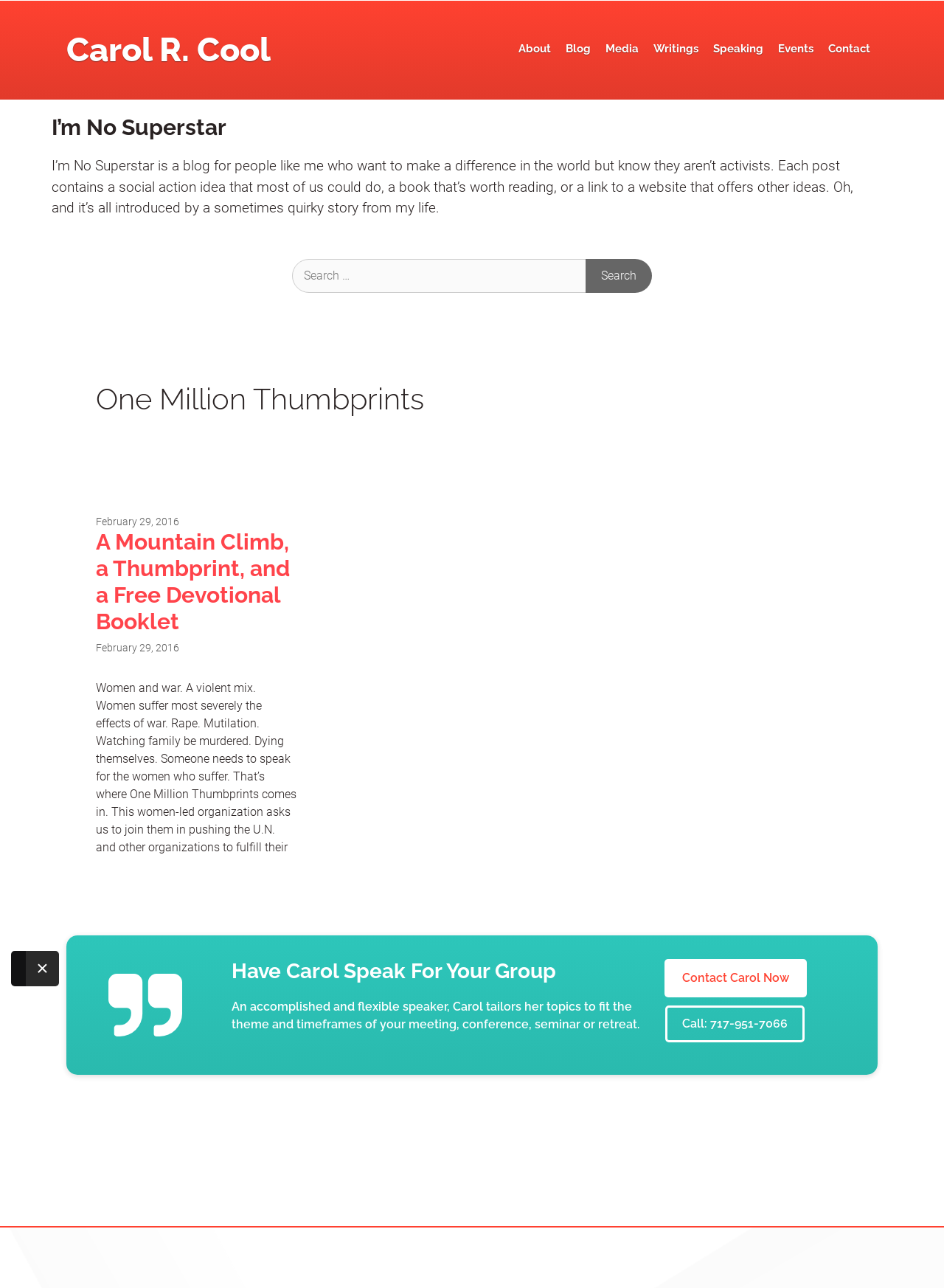Please identify the bounding box coordinates of the area that needs to be clicked to follow this instruction: "Read about One Million Thumbprints".

[0.102, 0.296, 0.898, 0.324]